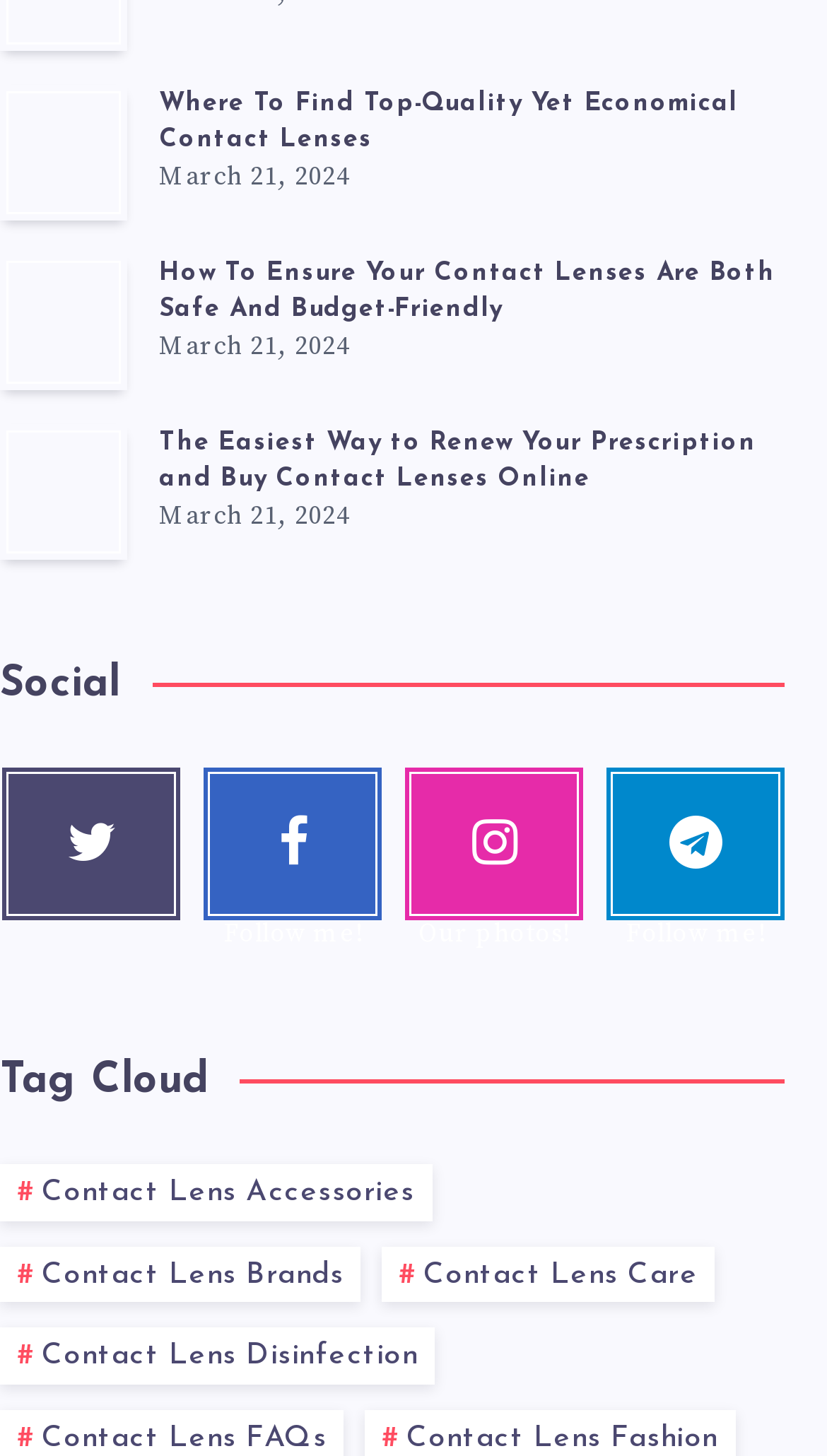Use a single word or phrase to respond to the question:
How many social media links are there?

4